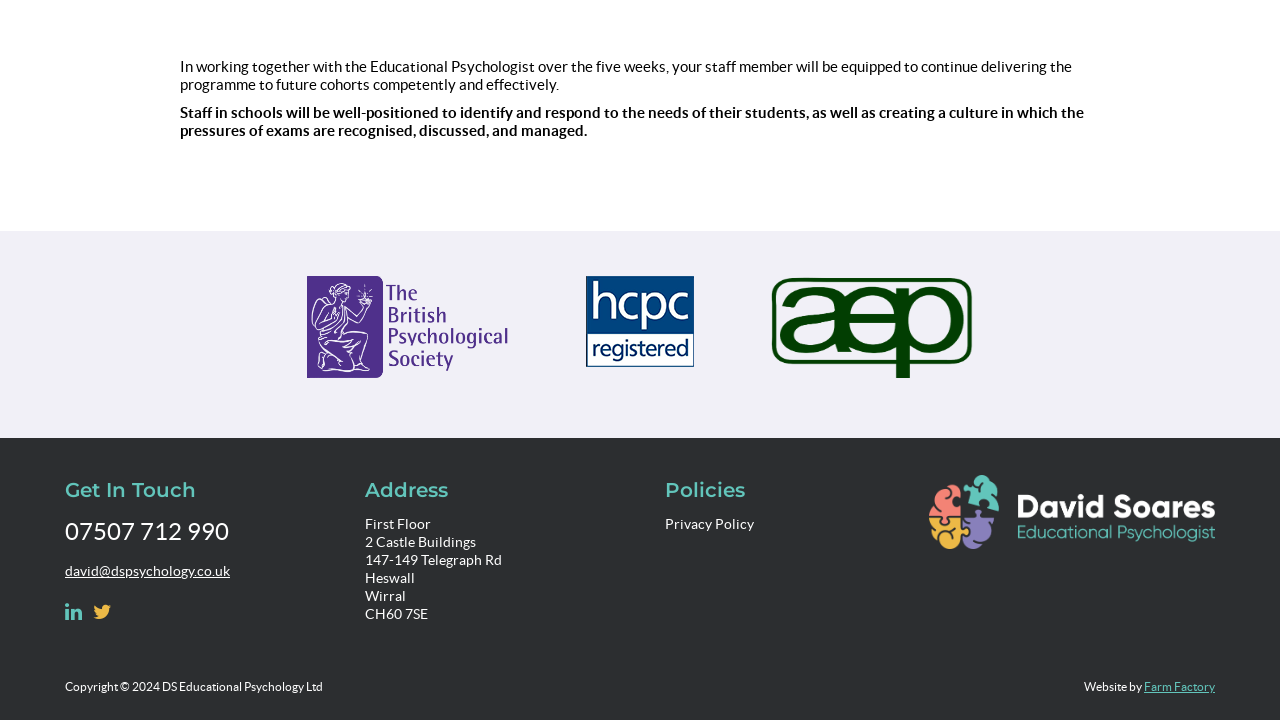Analyze the image and deliver a detailed answer to the question: What is the organization's logo?

The logo is an image element located at the top of the webpage, with a bounding box of [0.24, 0.384, 0.398, 0.525]. The OCR text associated with this element is 'The British Psychological Society Logo'.